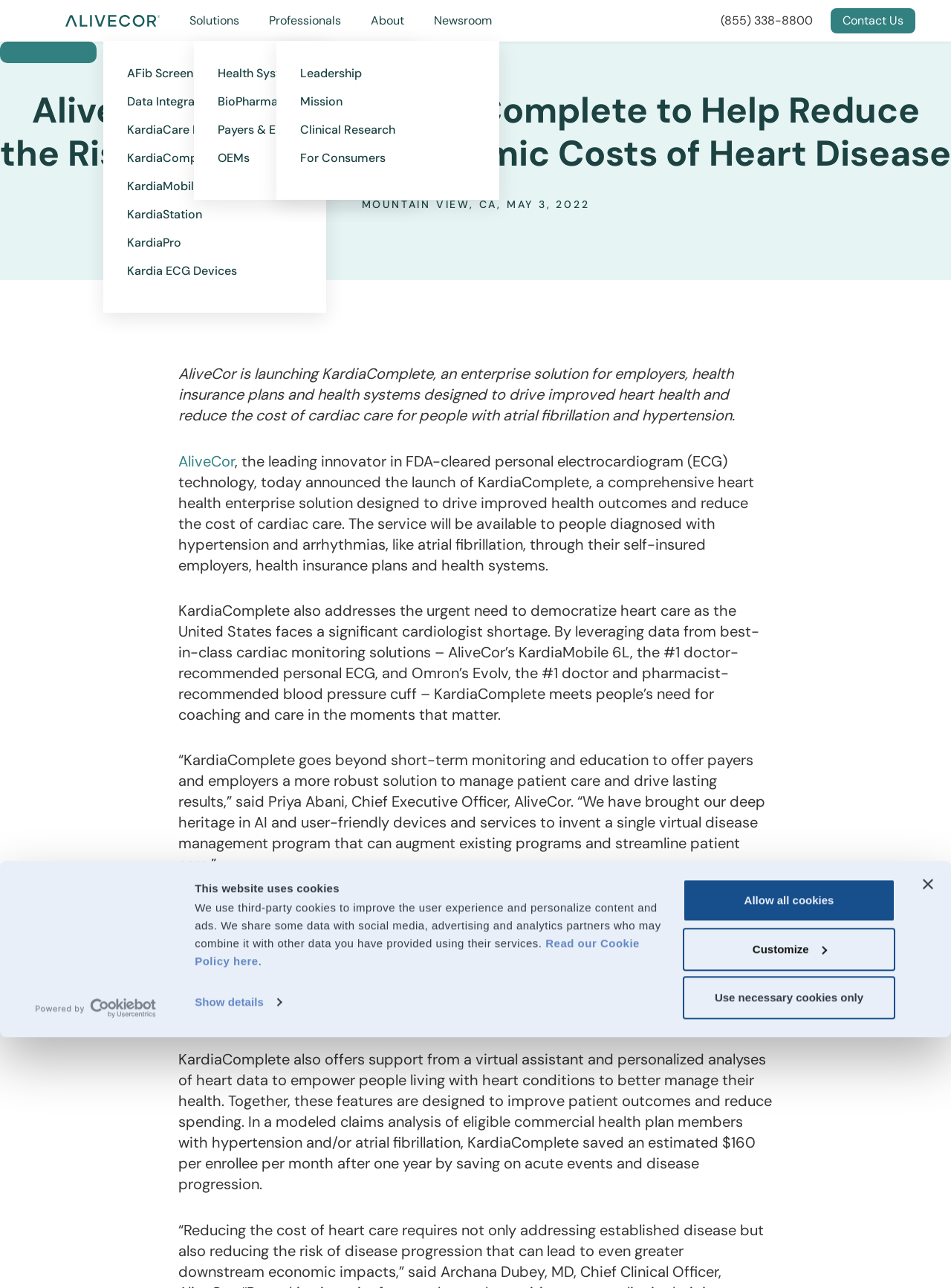Write an elaborate caption that captures the essence of the webpage.

The webpage is about AliveCor, a company that has launched KardiaComplete, an enterprise solution for employers, health insurance plans, and health systems to improve heart health and reduce the cost of cardiac care. 

At the top of the page, there is a logo and a navigation menu with several links, including "Solutions", "Professionals", "About", and "Newsroom". Below the navigation menu, there is a banner that informs users about the website's use of cookies and provides options to customize cookie settings.

The main content of the page is an article about the launch of KardiaComplete, which is a comprehensive heart health enterprise solution designed to drive improved health outcomes and reduce the cost of cardiac care. The article includes a heading, a subheading, and several paragraphs of text that describe the features and benefits of KardiaComplete. There are also quotes from the CEO of AliveCor, Priya Abani, and a mention of the estimated cost savings of the solution.

On the right side of the page, there is a contact information section with a phone number and a "Contact Us" button. At the bottom of the page, there is a "Close" button that likely closes the cookie banner.

Overall, the webpage is focused on providing information about AliveCor's KardiaComplete solution and its benefits for employers, health insurance plans, and health systems.